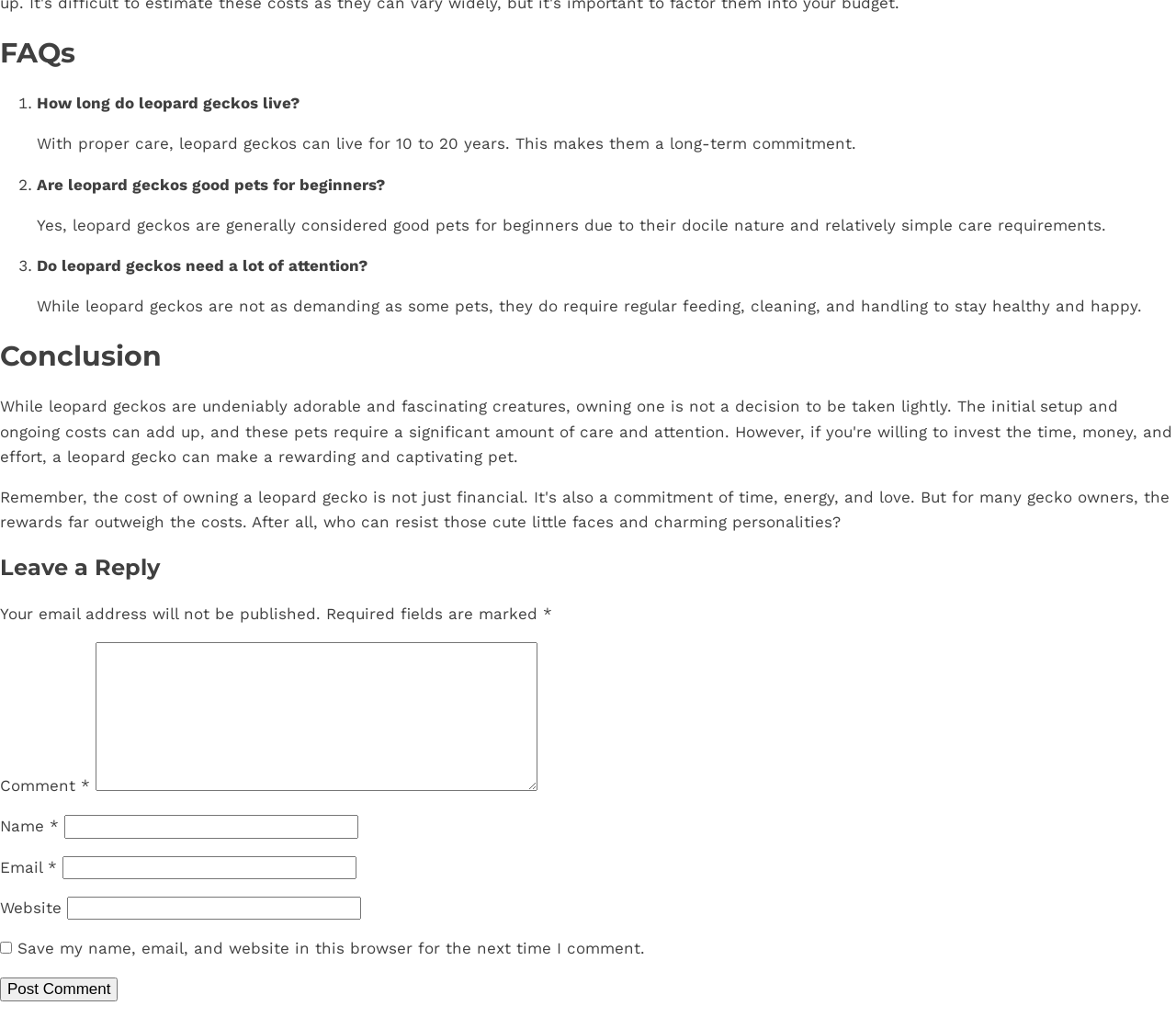Are leopard geckos good pets for beginners?
Provide a fully detailed and comprehensive answer to the question.

The answer can be found in the second FAQ section, where it states 'Yes, leopard geckos are generally considered good pets for beginners due to their docile nature and relatively simple care requirements.'